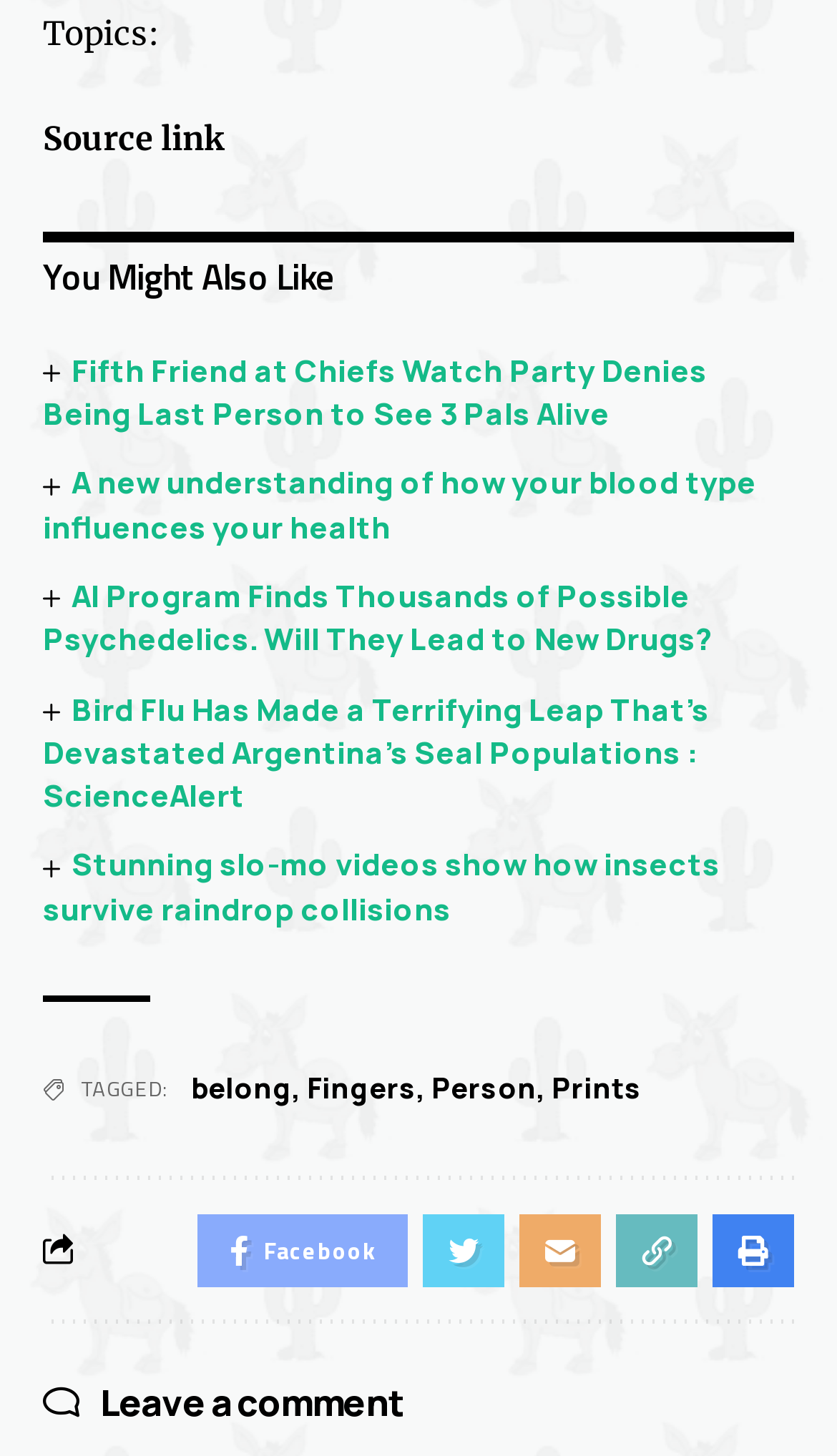Reply to the question with a single word or phrase:
What is the topic of the first article?

Fifth Friend at Chiefs Watch Party